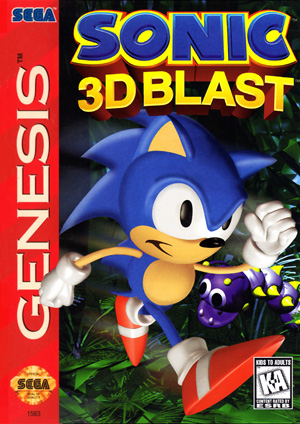What is the name of the game's developer?
Please answer the question as detailed as possible based on the image.

The image features the cover art for 'Sonic 3D Blast,' a classic video game developed by Sonic Team and published by Sega. This indicates that the developer of the game is Sonic Team.